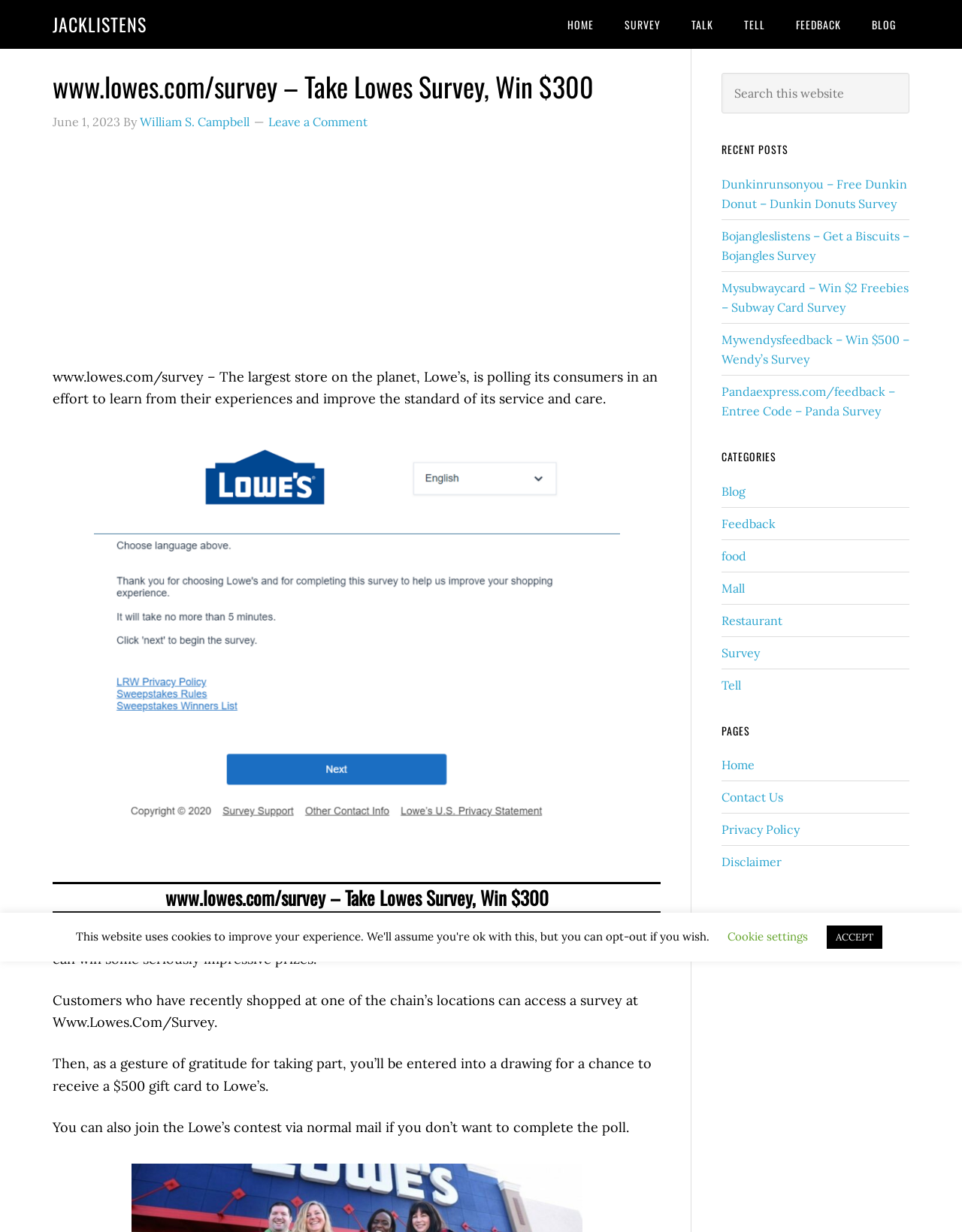What is the date of the webpage content?
Please give a detailed and elaborate answer to the question.

The date of the webpage content is June 1, 2023, as indicated by the StaticText 'June 1, 2023' in the webpage.